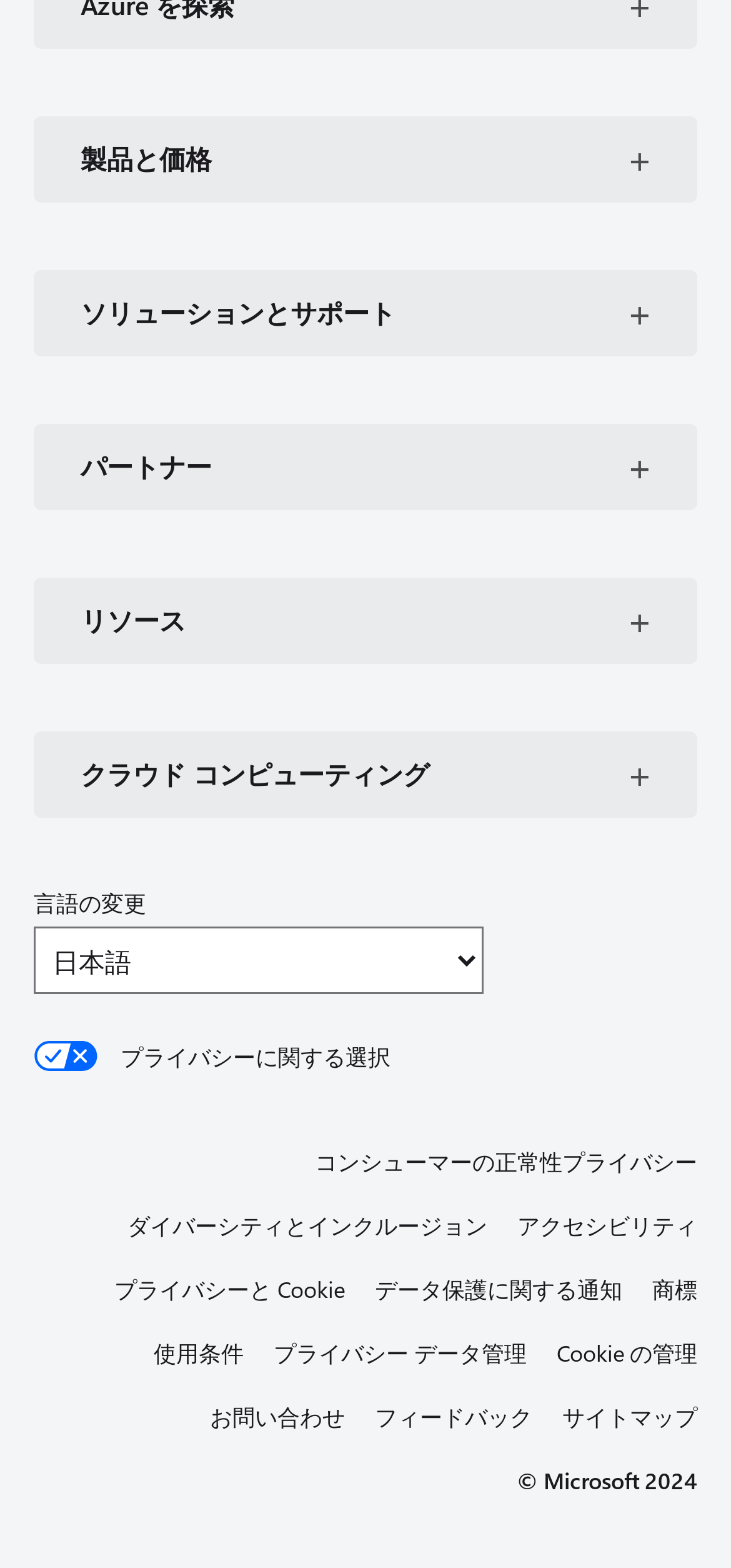Locate the bounding box of the UI element described in the following text: "プライバシー データ管理".

[0.374, 0.849, 0.721, 0.876]